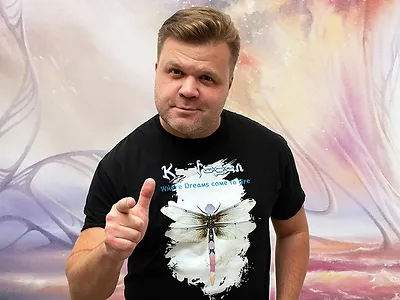Generate a detailed explanation of the scene depicted in the image.

The image features a man confidently posing against a dreamy, abstract background that showcases soft hues and sweeping lines, evoking a sense of tranquility. He wears a black t-shirt with a striking design that features the logo of the progressive rock band Karfagen along with an artistic depiction of a dragonfly, symbolizing transformation and creativity. With an engaging expression and a finger raised, he appears to be emphasizing a point or conveying a message, embodying a charismatic presence. This visual aligns with the excitement surrounding the band's recent album release, "Messages from Afar: Second Nature," and contributes to the overall promotion of their music and artistic vision.